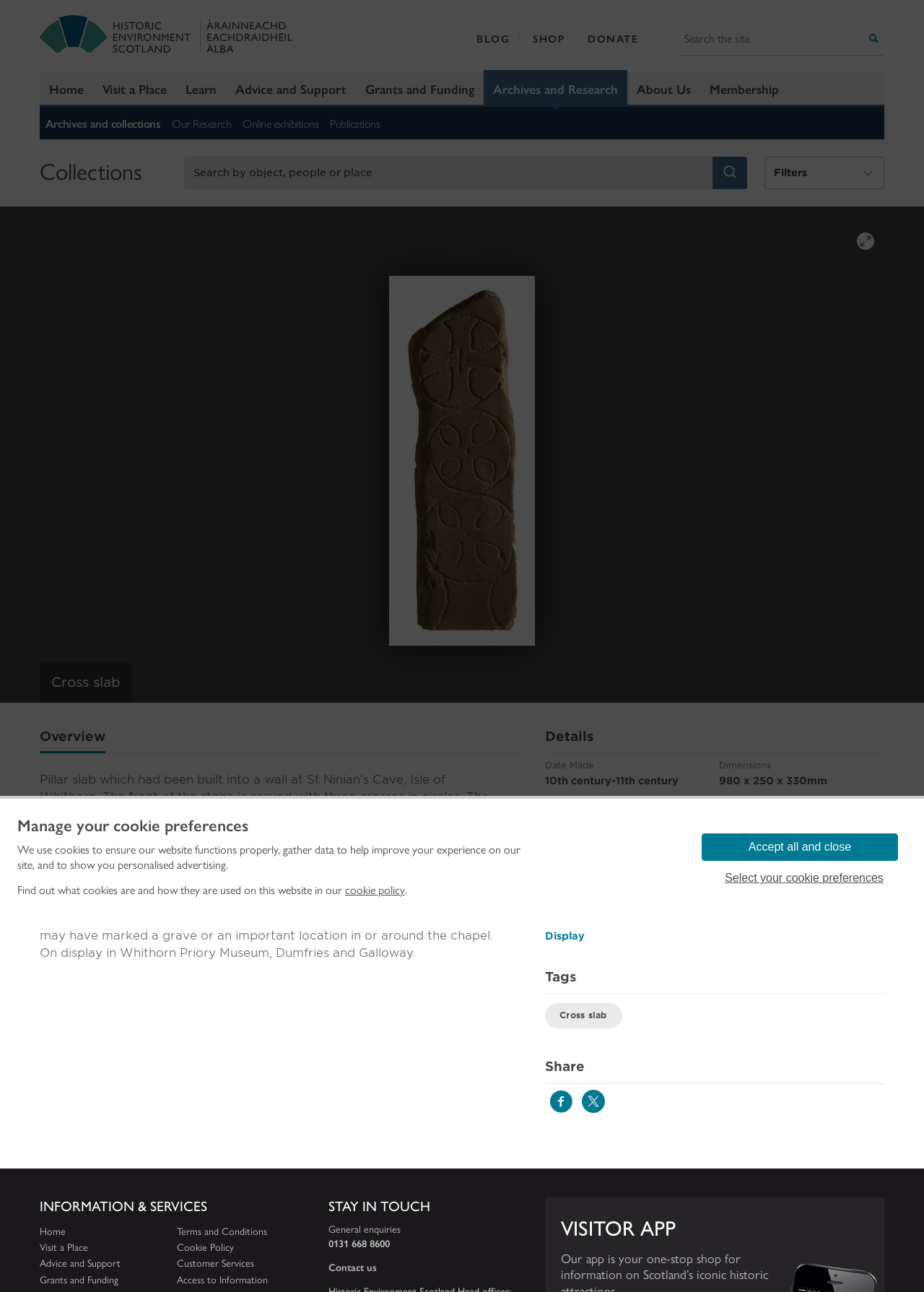Could you specify the bounding box coordinates for the clickable section to complete the following instruction: "Learn"?

[0.191, 0.056, 0.245, 0.081]